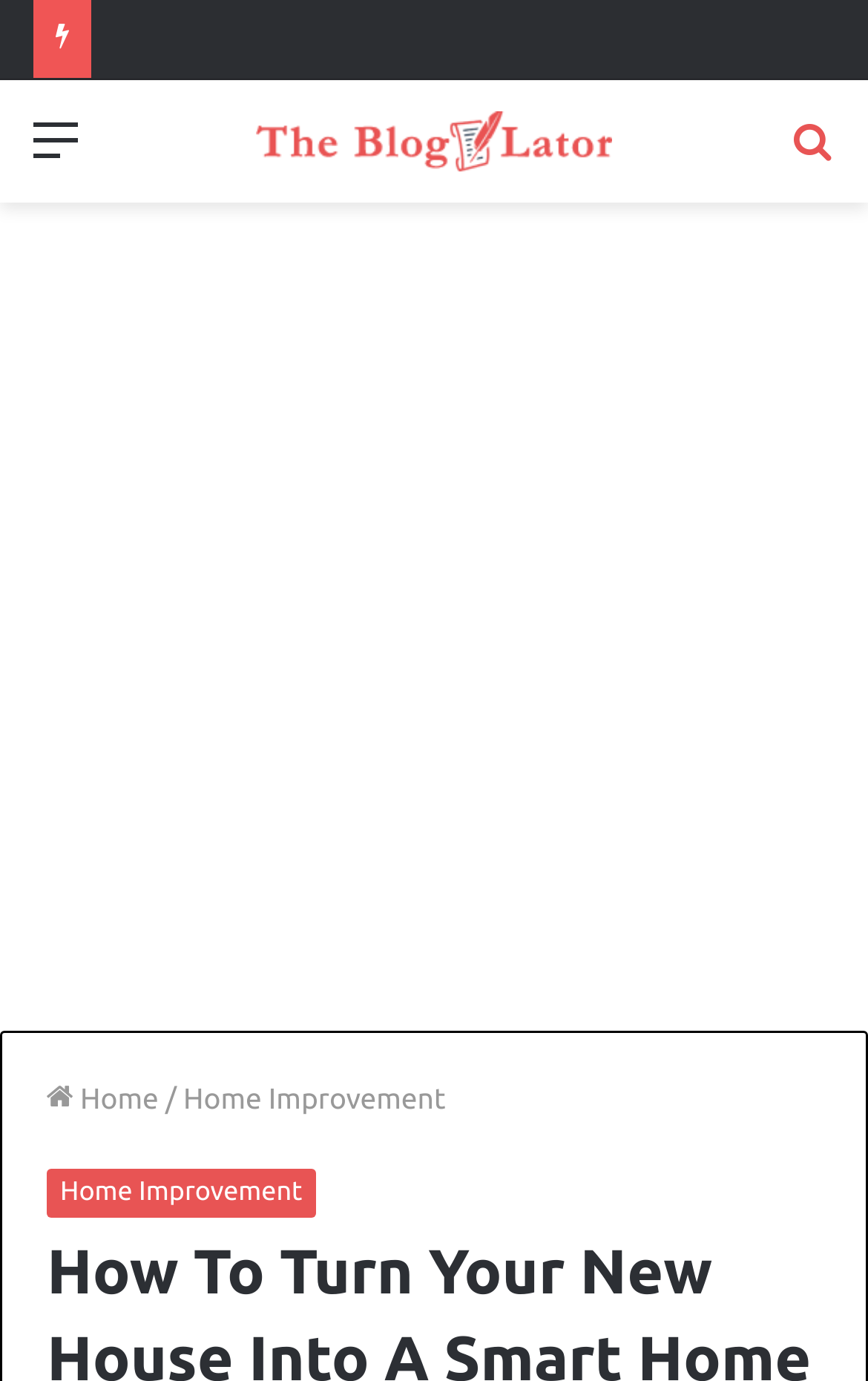What is the text between the 'Home' link and the 'Home Improvement' link?
Answer with a single word or short phrase according to what you see in the image.

/